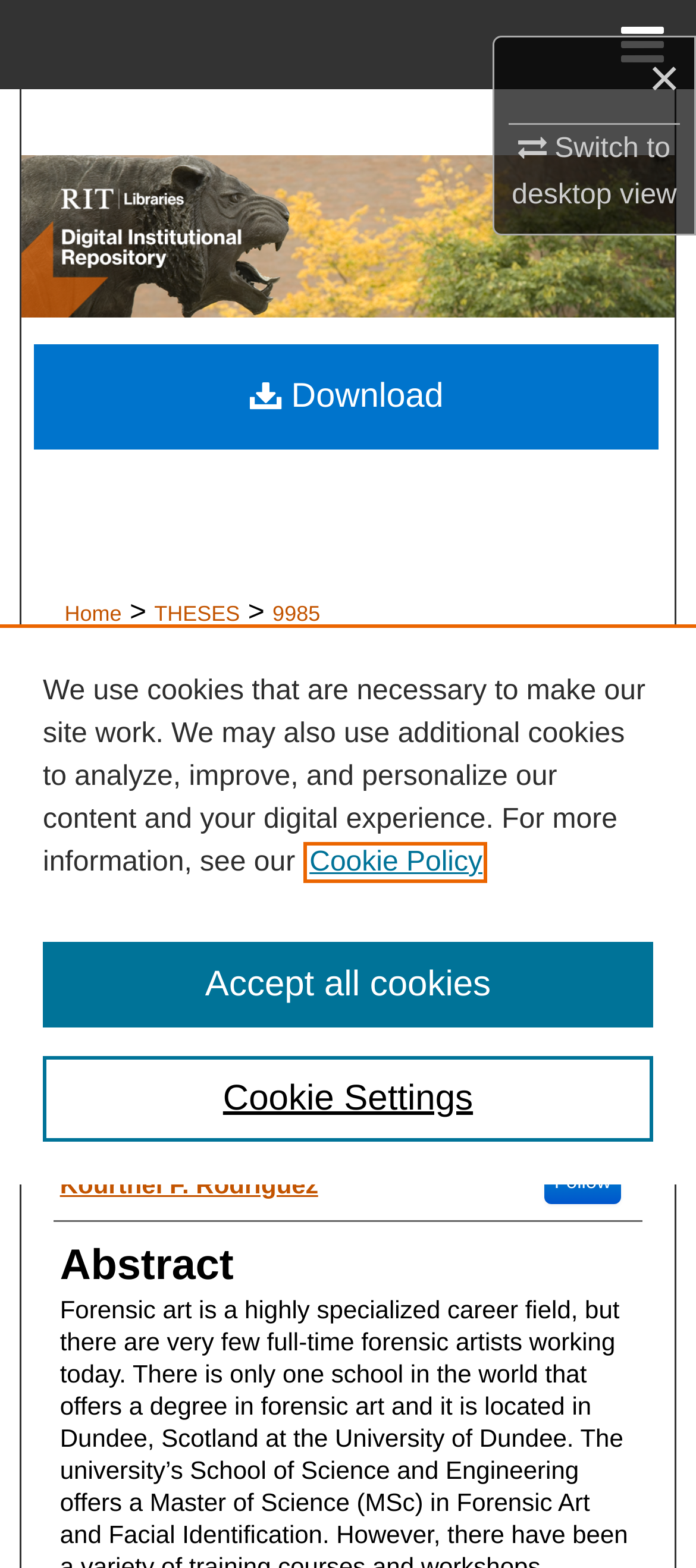How many links are there in the breadcrumb navigation?
Respond with a short answer, either a single word or a phrase, based on the image.

3